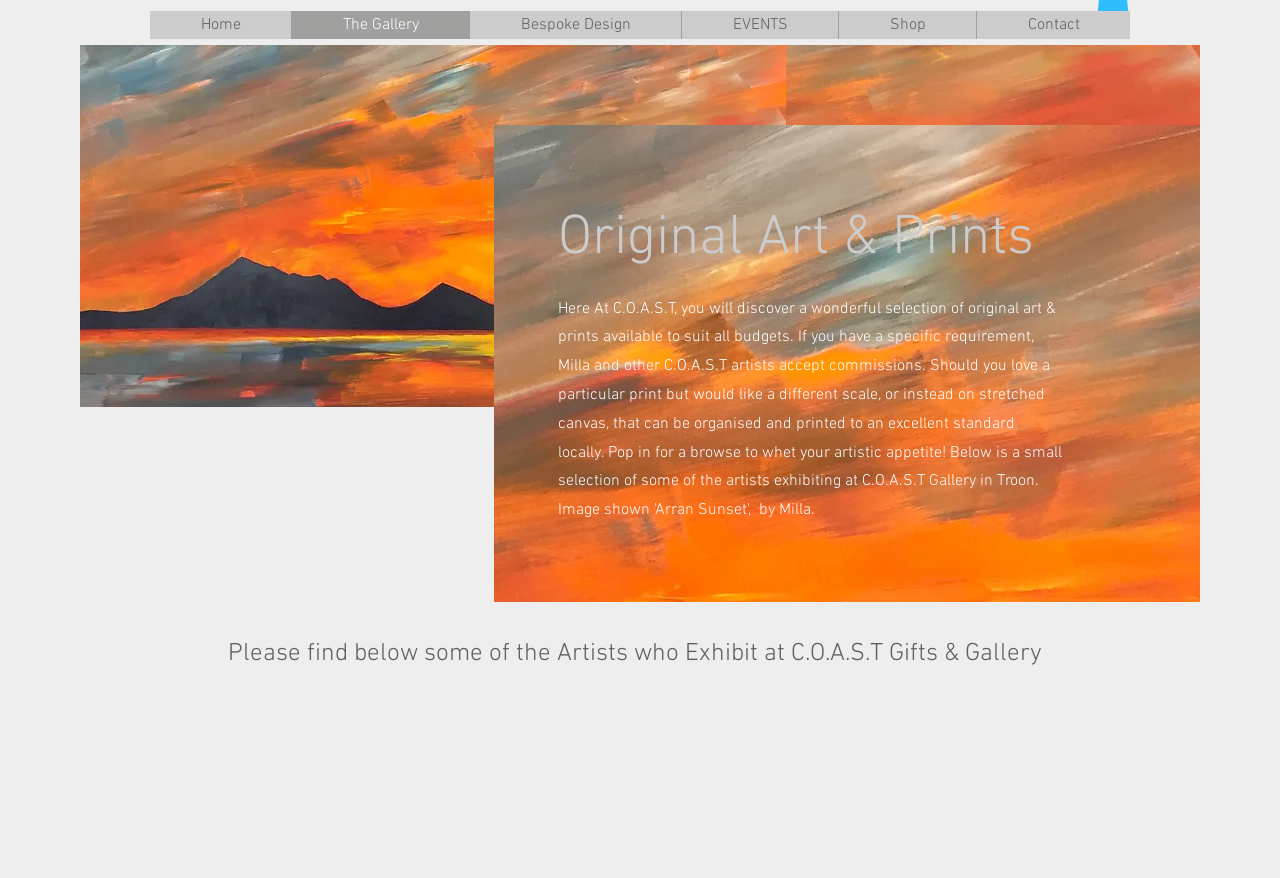What type of products are available in this gallery?
Look at the screenshot and provide an in-depth answer.

Based on the webpage content, it is clear that the gallery offers original art and prints. This information is obtained from the heading 'Original Art & Prints' and the subsequent text that describes the types of products available.